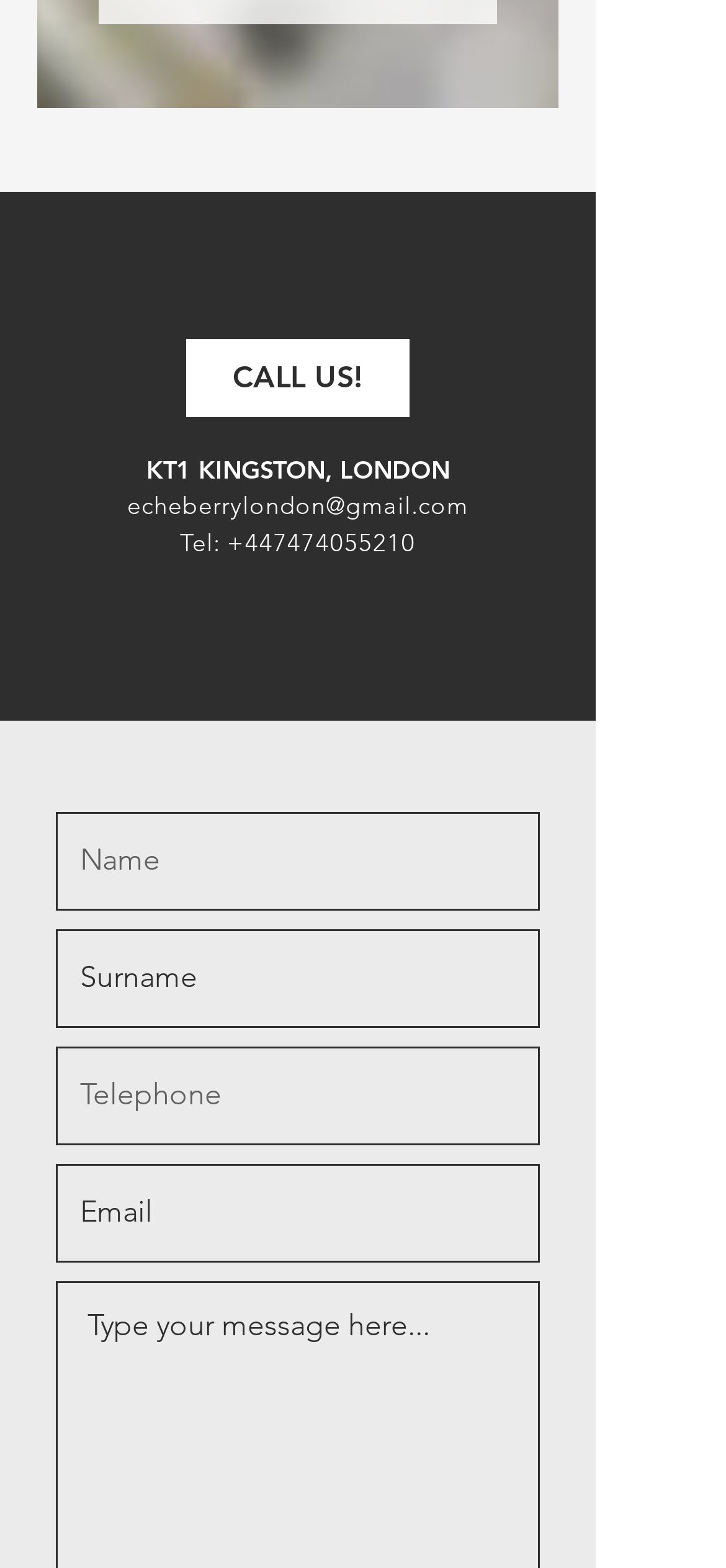Please respond to the question with a concise word or phrase:
What information is required to submit a contact form?

Name, Surname, Telephone, Email